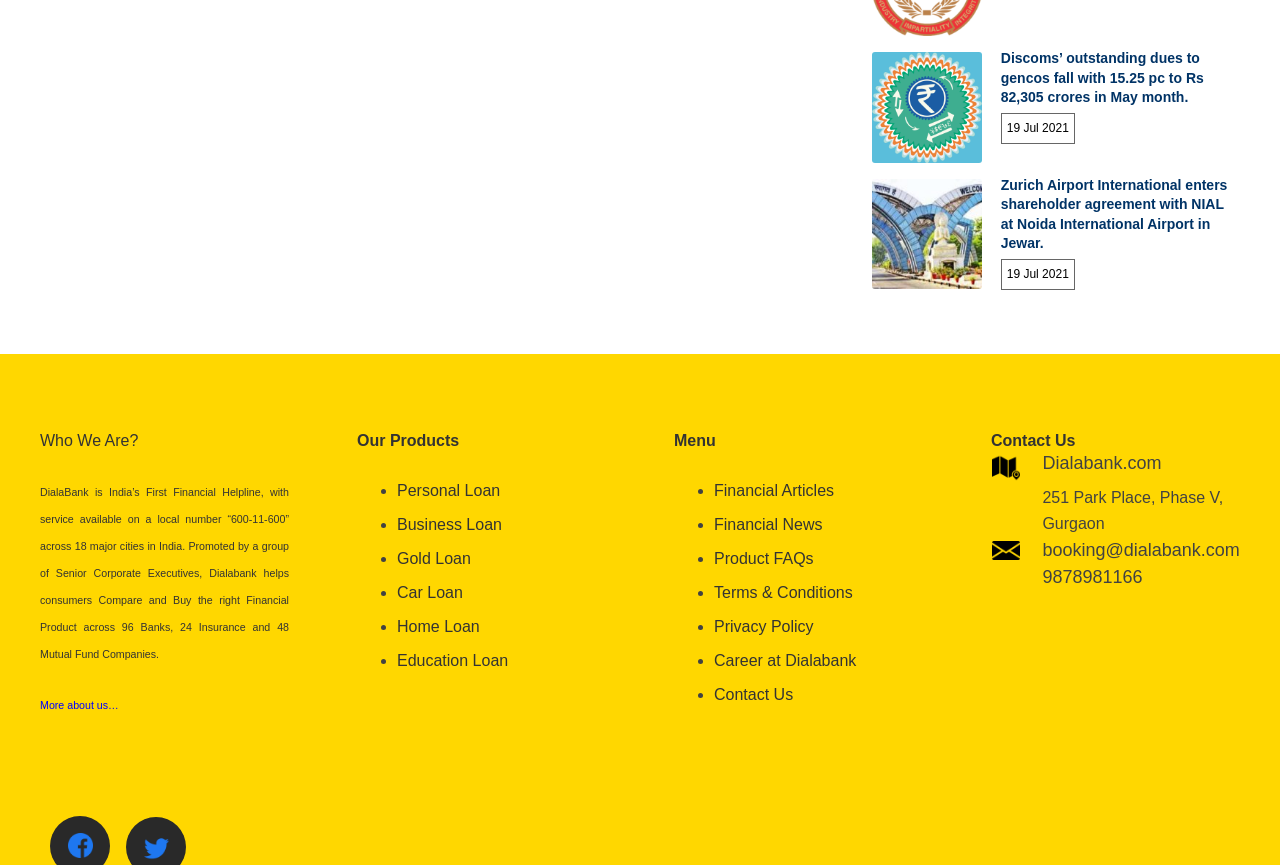Can you find the bounding box coordinates for the element that needs to be clicked to execute this instruction: "Click on 'Education Loan'"? The coordinates should be given as four float numbers between 0 and 1, i.e., [left, top, right, bottom].

[0.31, 0.754, 0.397, 0.773]